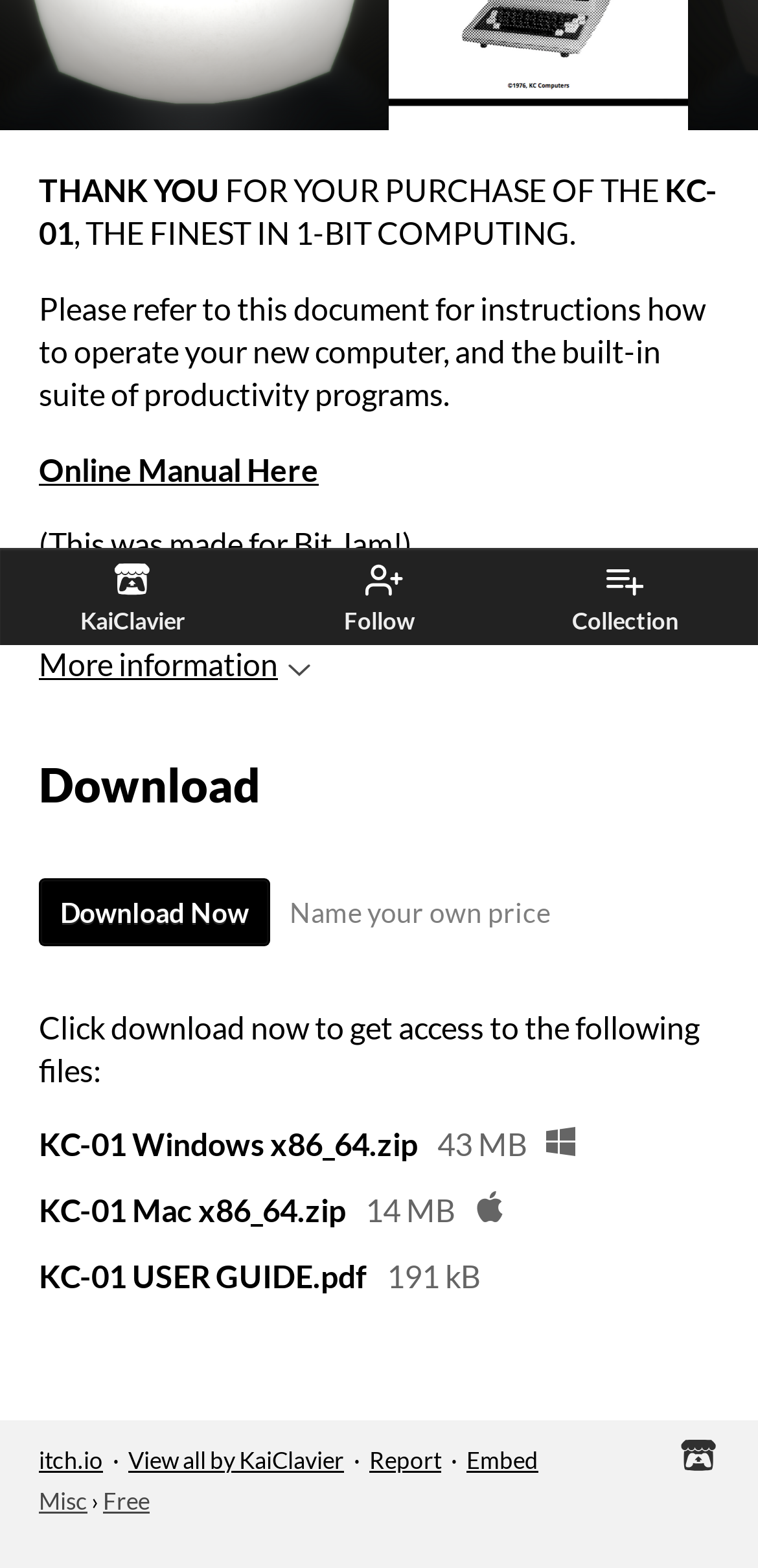Determine the bounding box coordinates of the UI element that matches the following description: "View all by KaiClavier". The coordinates should be four float numbers between 0 and 1 in the format [left, top, right, bottom].

[0.169, 0.922, 0.454, 0.94]